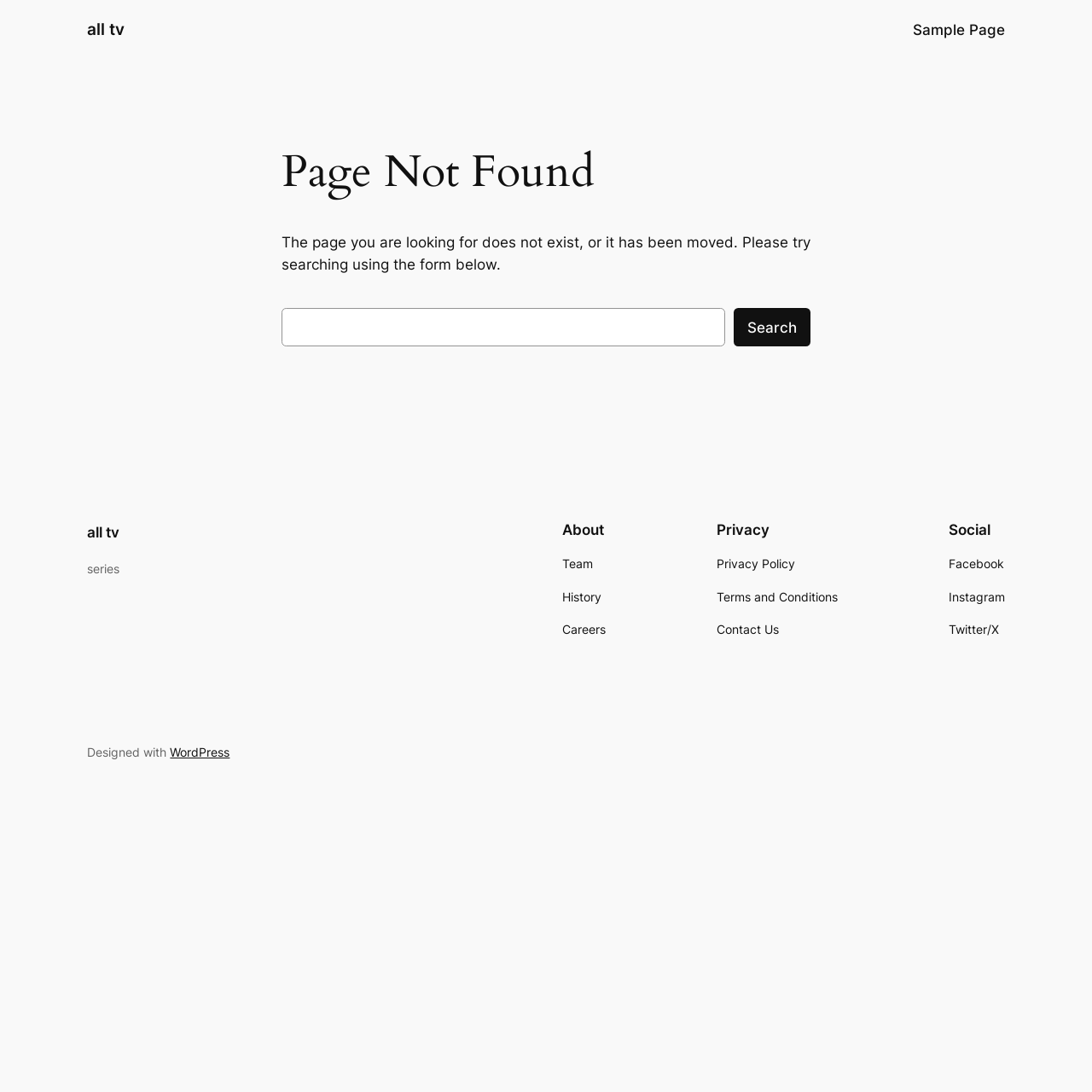Locate the bounding box coordinates of the area that needs to be clicked to fulfill the following instruction: "check About section". The coordinates should be in the format of four float numbers between 0 and 1, namely [left, top, right, bottom].

[0.515, 0.477, 0.555, 0.493]